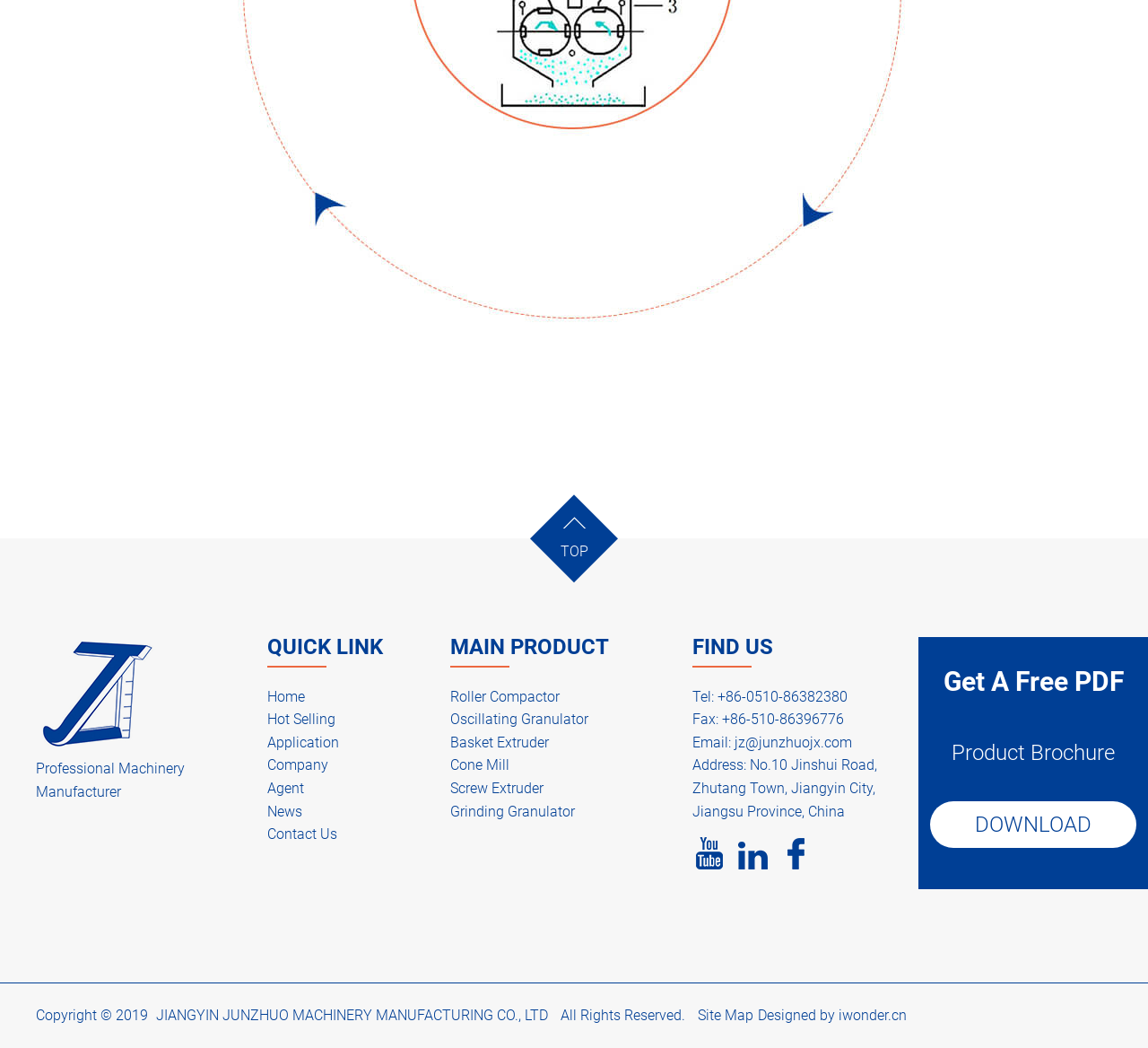How can I contact the company?
Please interpret the details in the image and answer the question thoroughly.

The company's contact information is provided in the 'FIND US' section, which includes a phone number, fax number, and email address. Additionally, there are links to the company's social media profiles, such as Youtube, Linkedin, and Facebook.